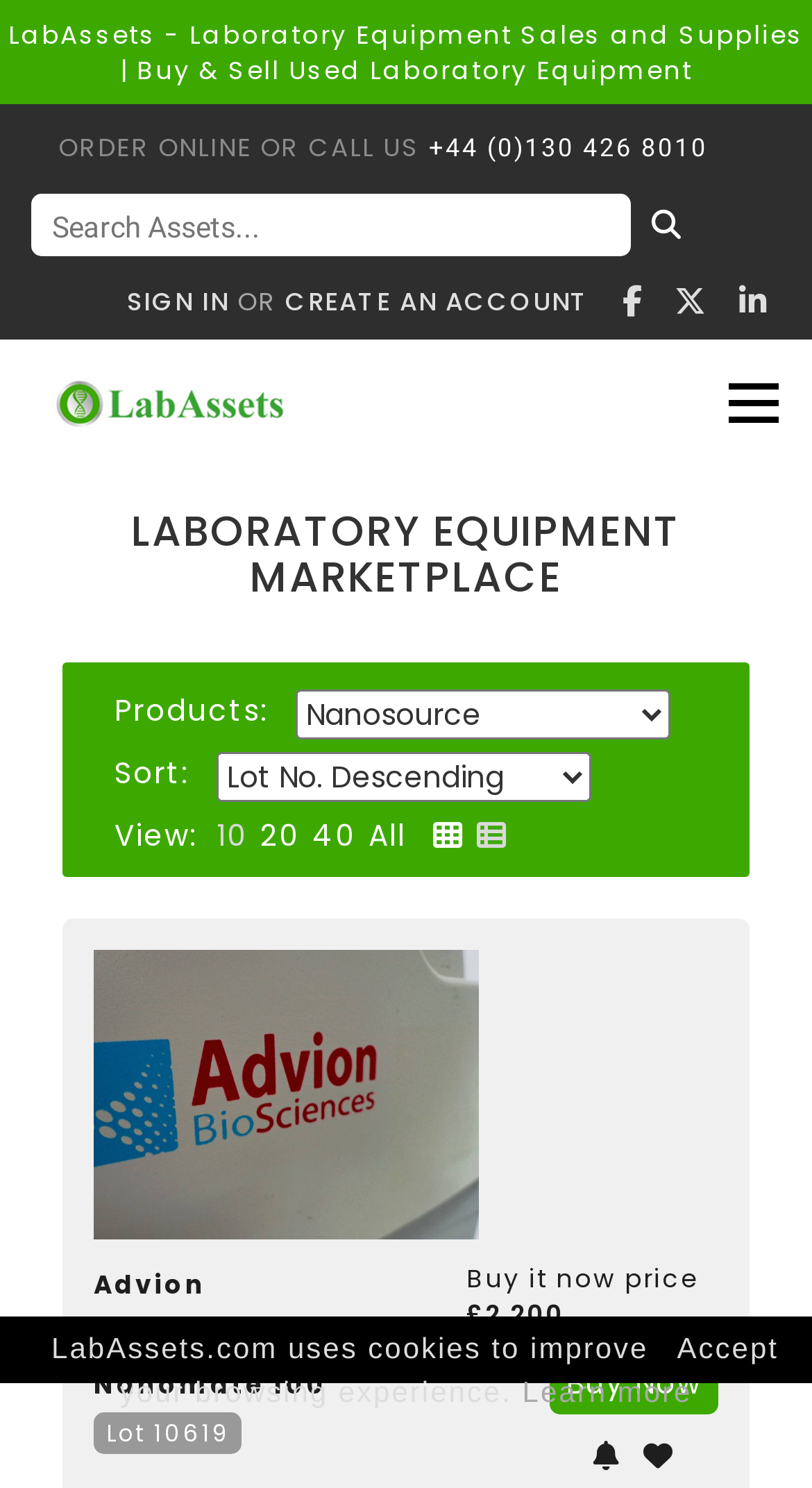Extract the bounding box coordinates of the UI element described: "+44 (0)130 426 8010". Provide the coordinates in the format [left, top, right, bottom] with values ranging from 0 to 1.

[0.528, 0.09, 0.872, 0.11]